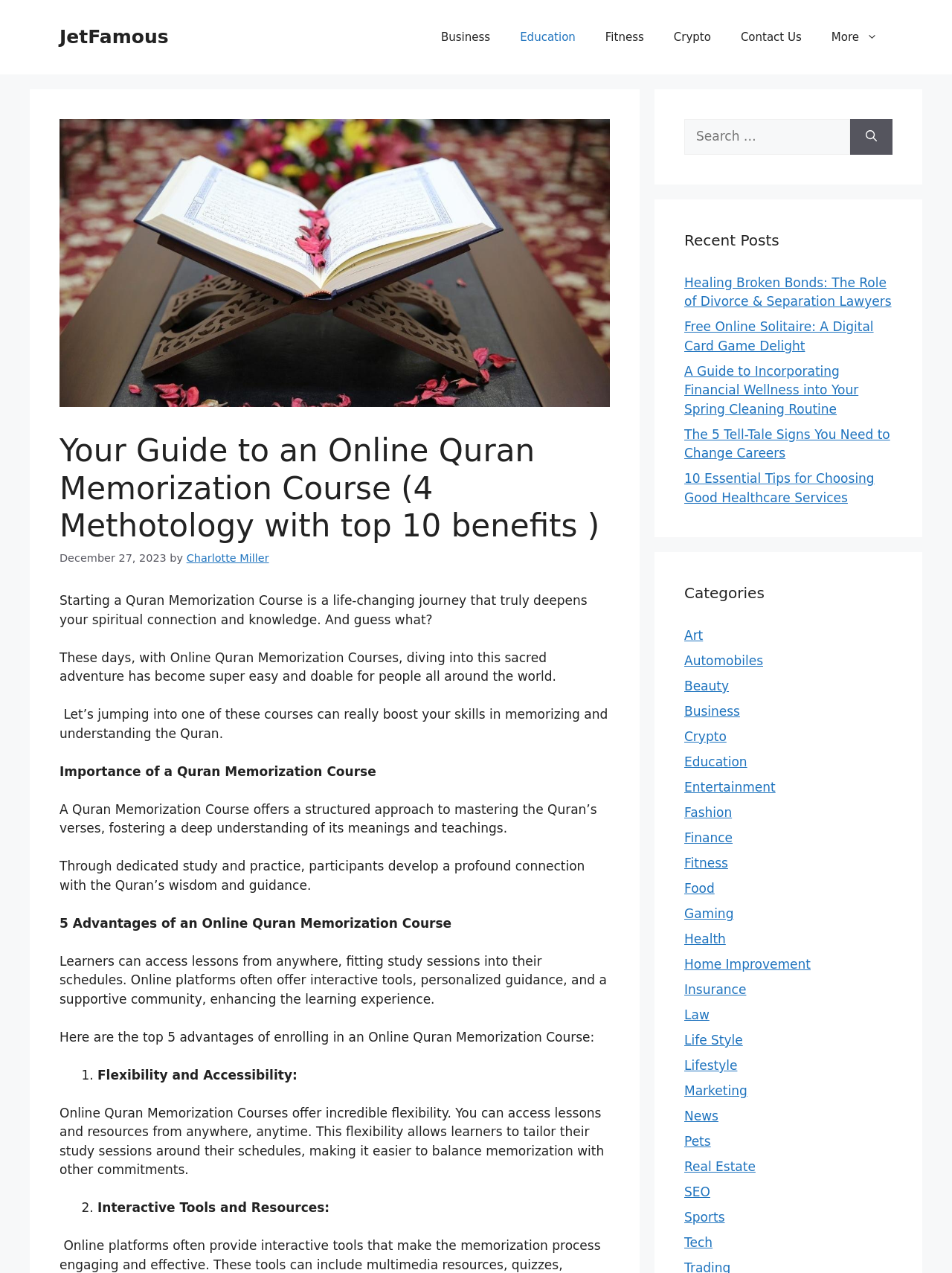Determine the bounding box coordinates for the clickable element to execute this instruction: "Click the 'JetFamous' link". Provide the coordinates as four float numbers between 0 and 1, i.e., [left, top, right, bottom].

[0.062, 0.02, 0.177, 0.037]